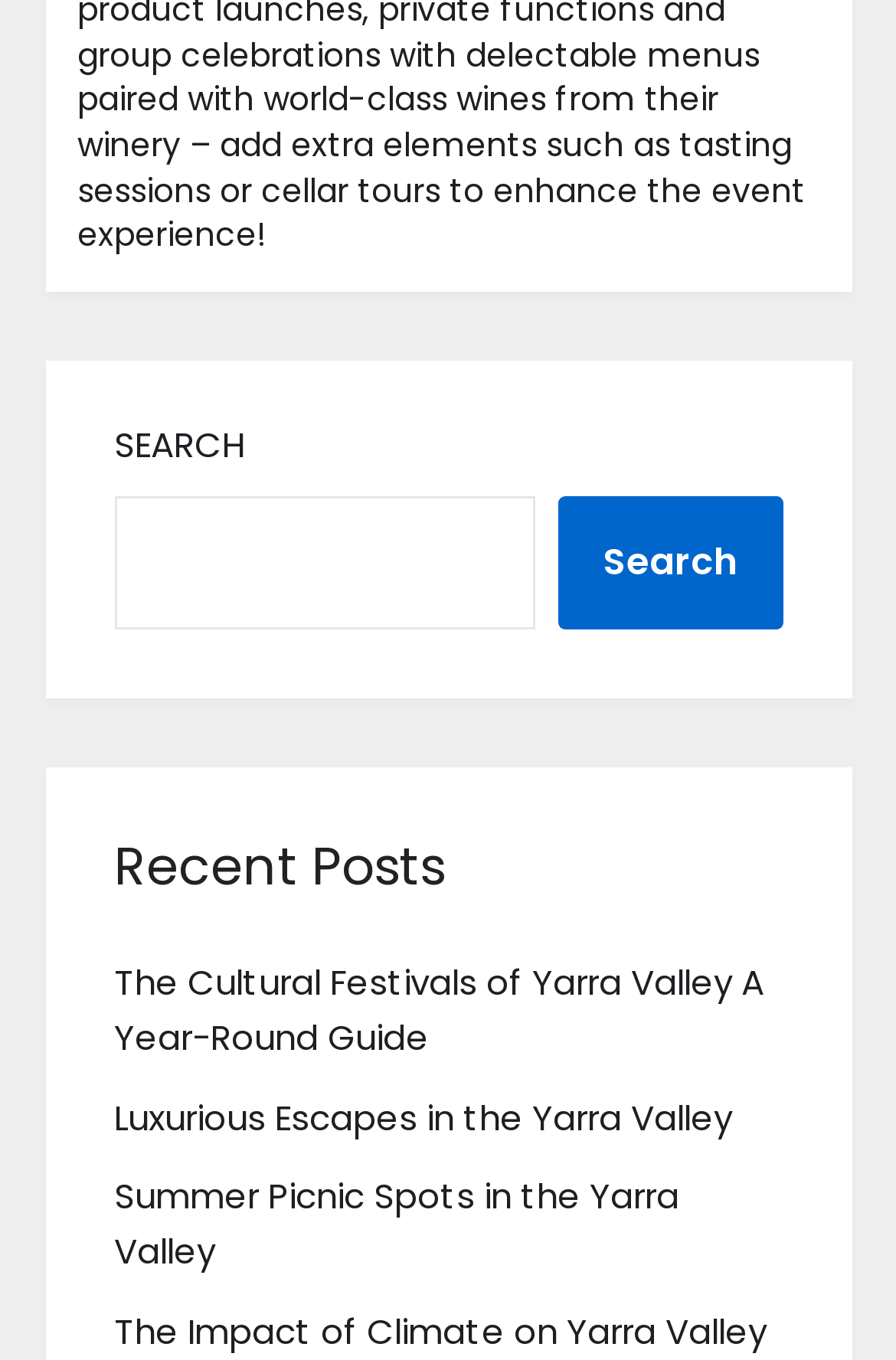Bounding box coordinates must be specified in the format (top-left x, top-left y, bottom-right x, bottom-right y). All values should be floating point numbers between 0 and 1. What are the bounding box coordinates of the UI element described as: Search

[0.622, 0.365, 0.873, 0.463]